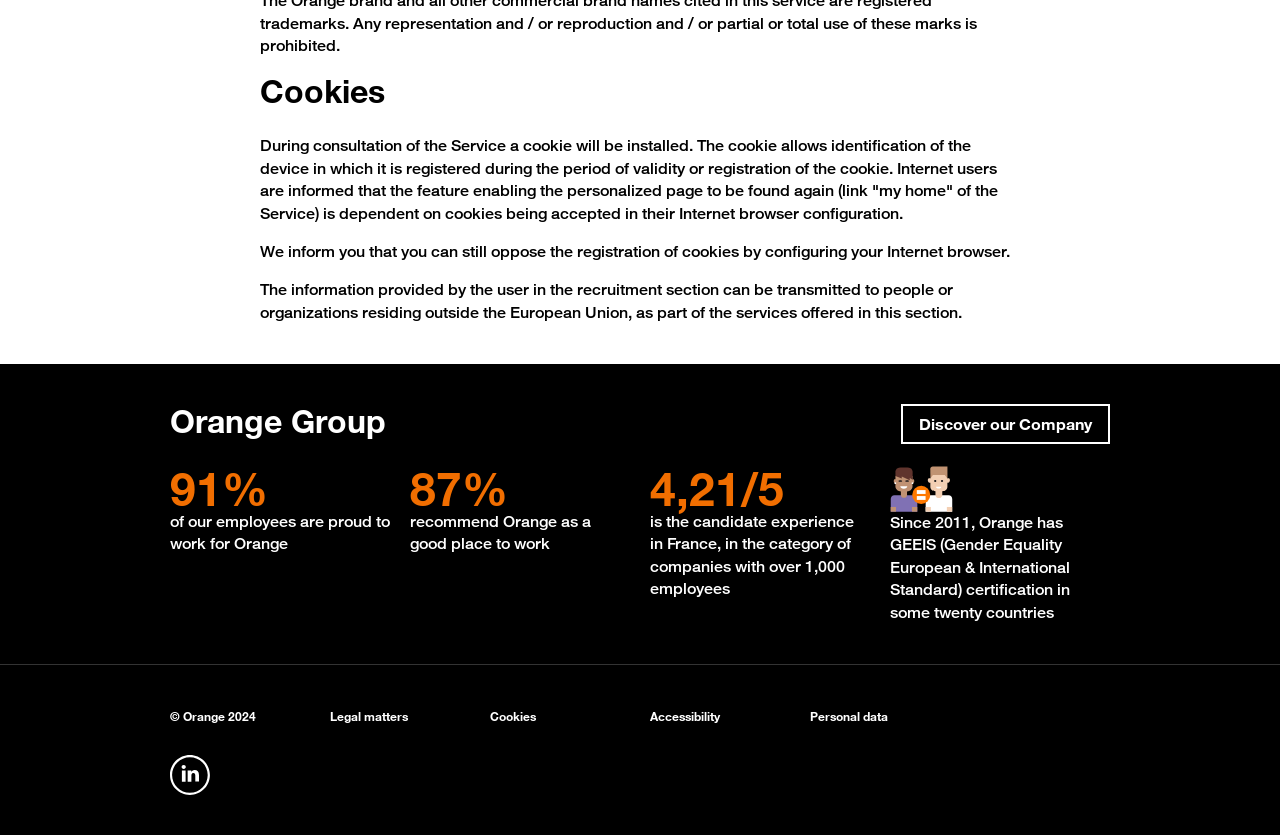Using the information in the image, give a detailed answer to the following question: What social media platform is linked at the bottom of the page?

The link element with the text 'linkedin' is accompanied by an image element with the same text, indicating that the social media platform linked at the bottom of the page is LinkedIn.